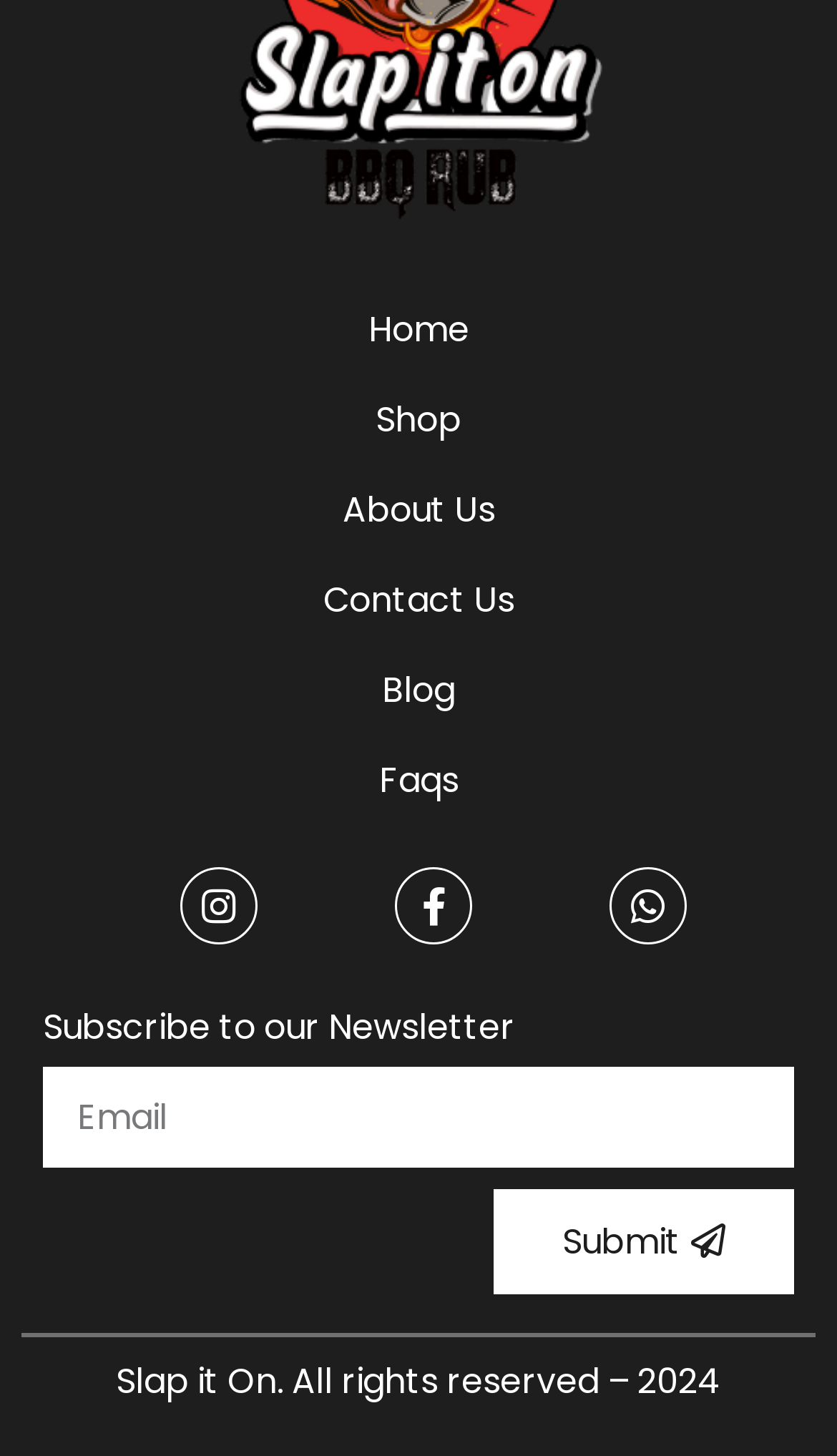Determine the bounding box coordinates for the HTML element described here: "WordPress".

None